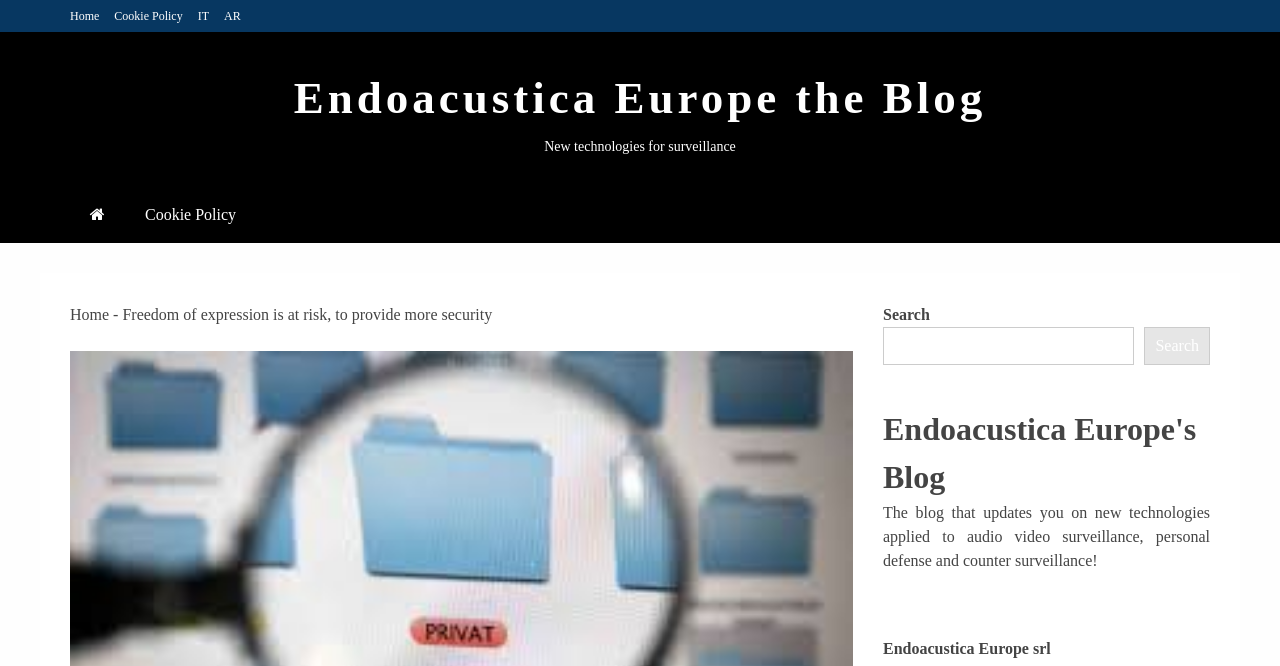What is the principal heading displayed on the webpage?

Freedom of expression is at risk, to provide more security